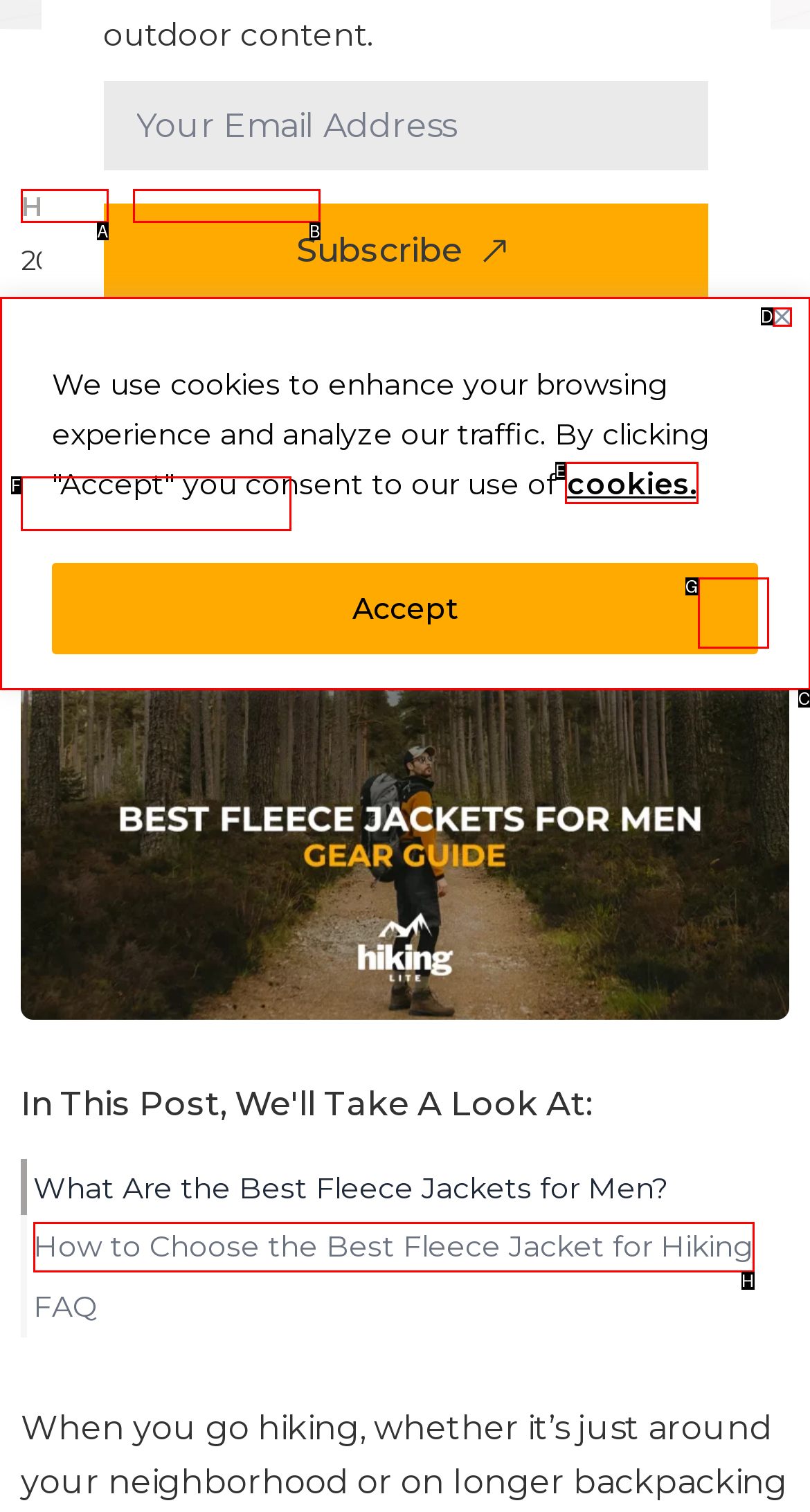Find the option that matches this description: Gear Guides
Provide the matching option's letter directly.

B